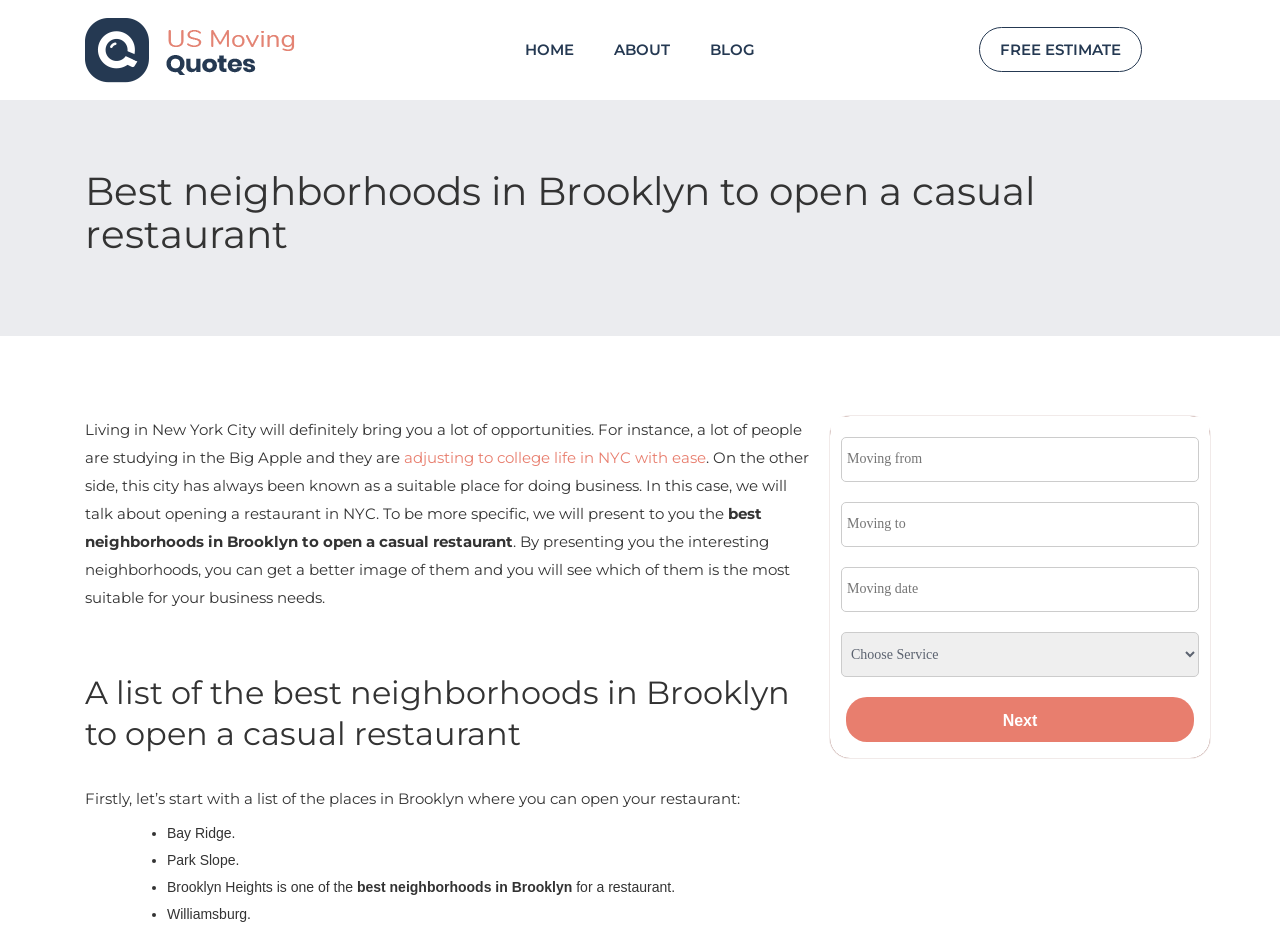Provide the bounding box coordinates of the area you need to click to execute the following instruction: "Click on the 'Next' button".

[0.661, 0.75, 0.933, 0.798]